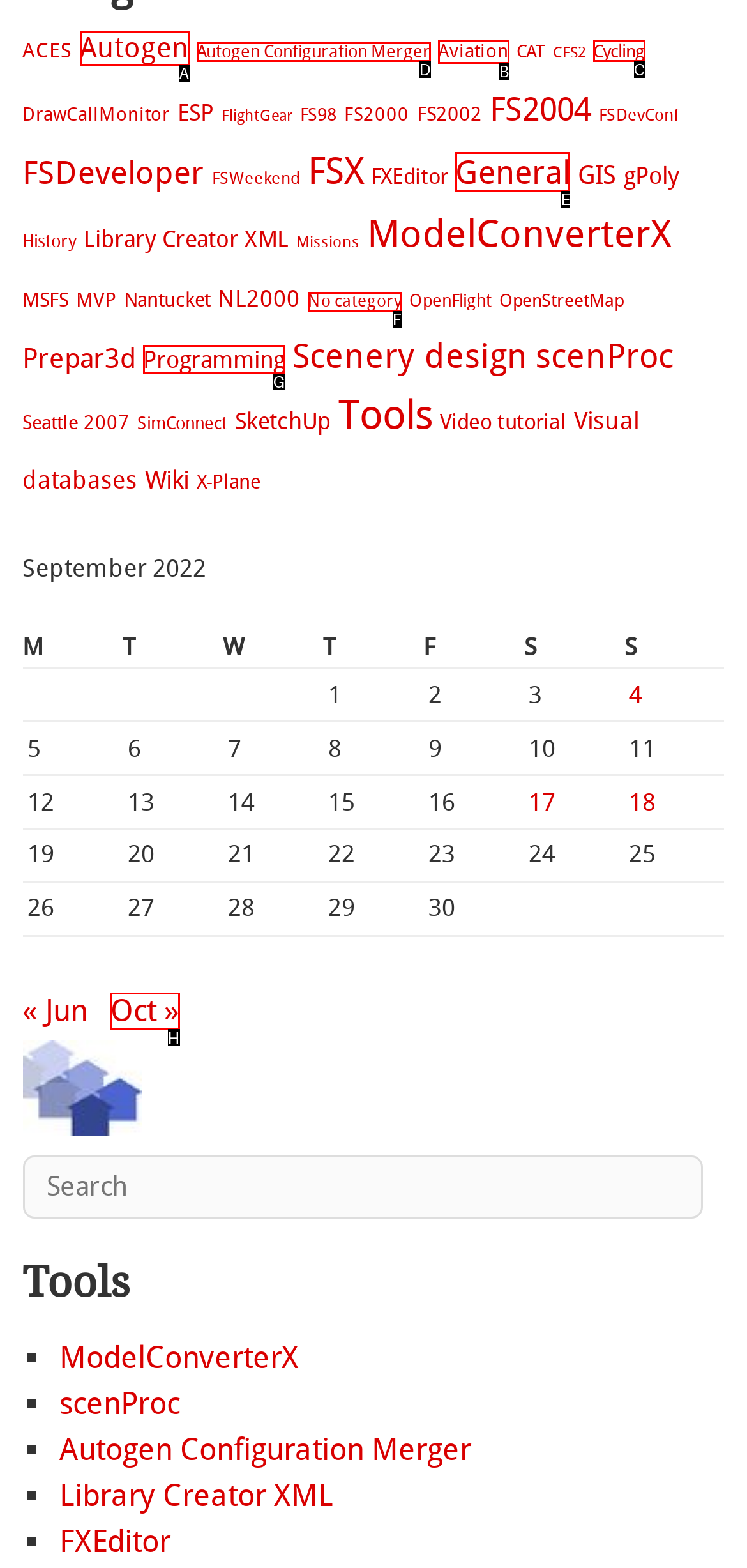Determine the HTML element to be clicked to complete the task: Check General. Answer by giving the letter of the selected option.

E